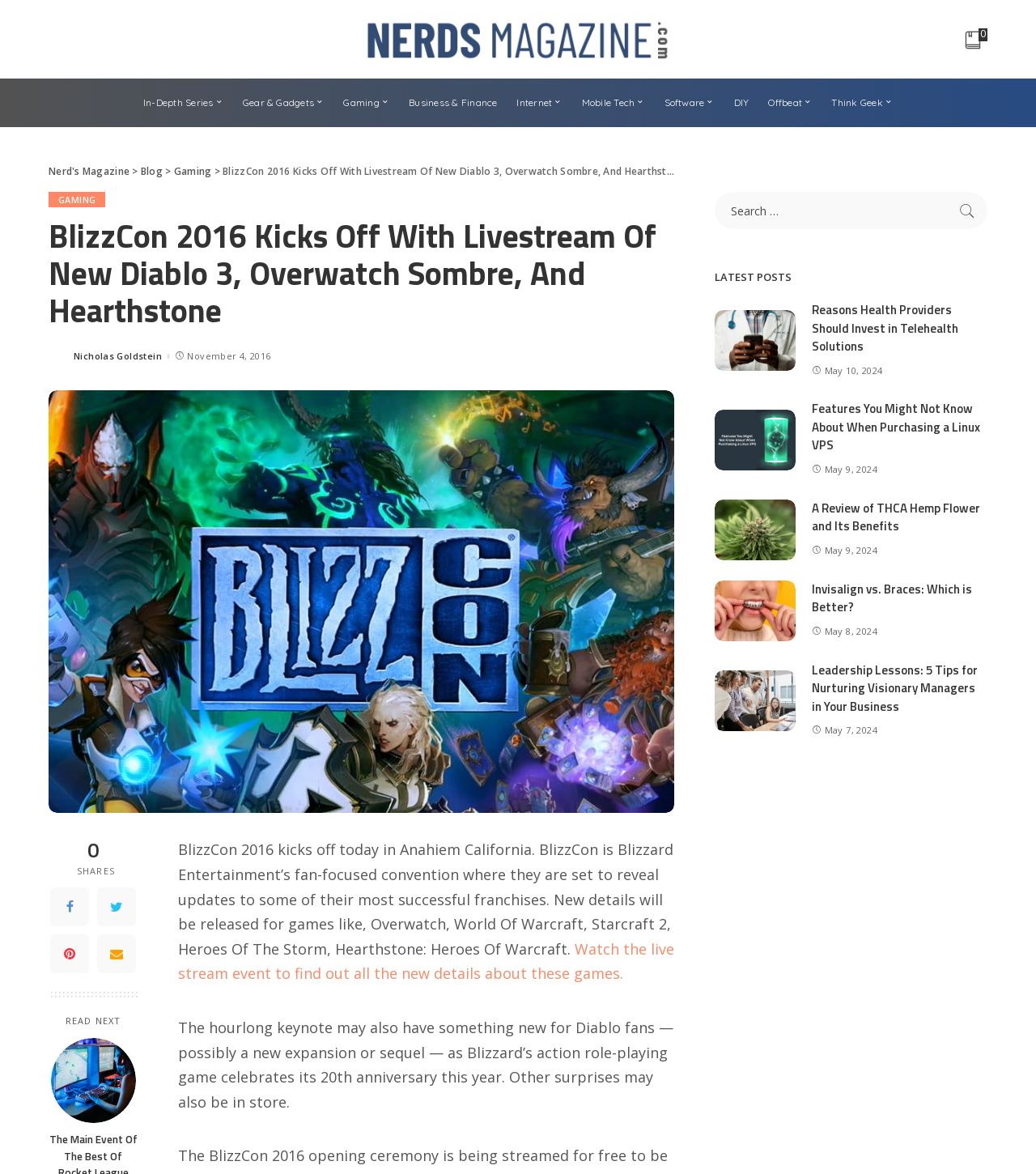Find the bounding box coordinates for the area you need to click to carry out the instruction: "Read the latest post about BlizzCon 2016". The coordinates should be four float numbers between 0 and 1, indicated as [left, top, right, bottom].

[0.172, 0.715, 0.65, 0.816]